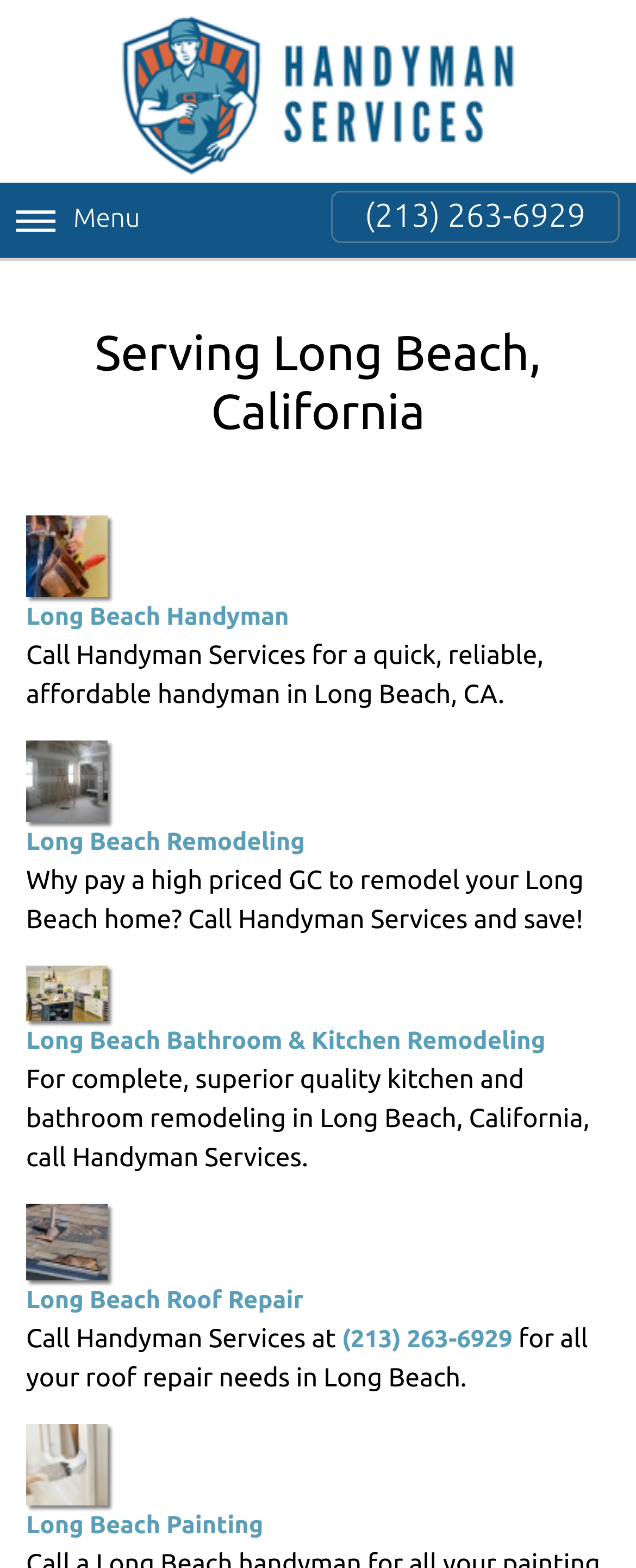Respond with a single word or phrase to the following question: What is the benefit of calling Handyman Services for remodeling?

Save money